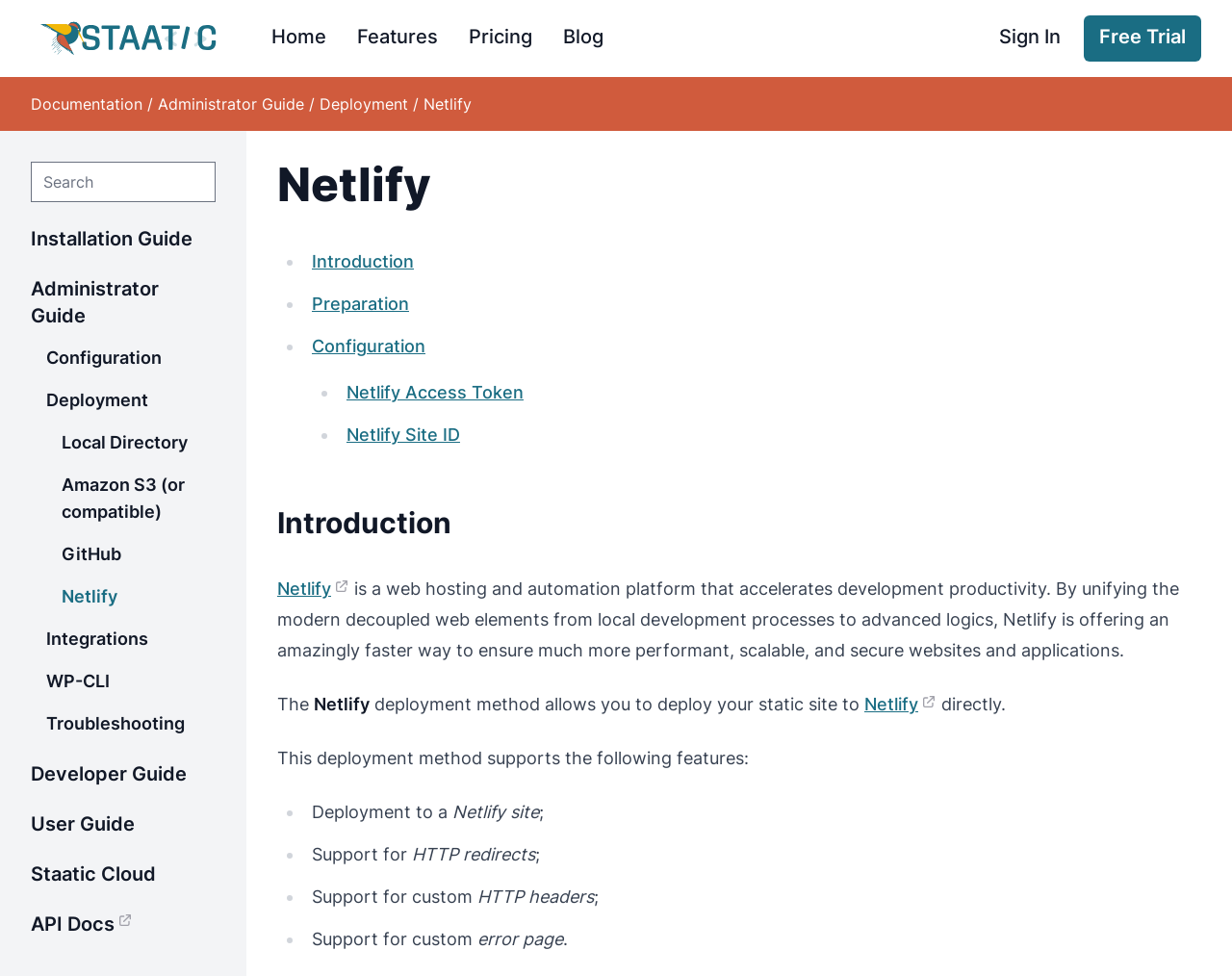Identify the bounding box coordinates of the part that should be clicked to carry out this instruction: "Search for something".

[0.025, 0.166, 0.175, 0.207]